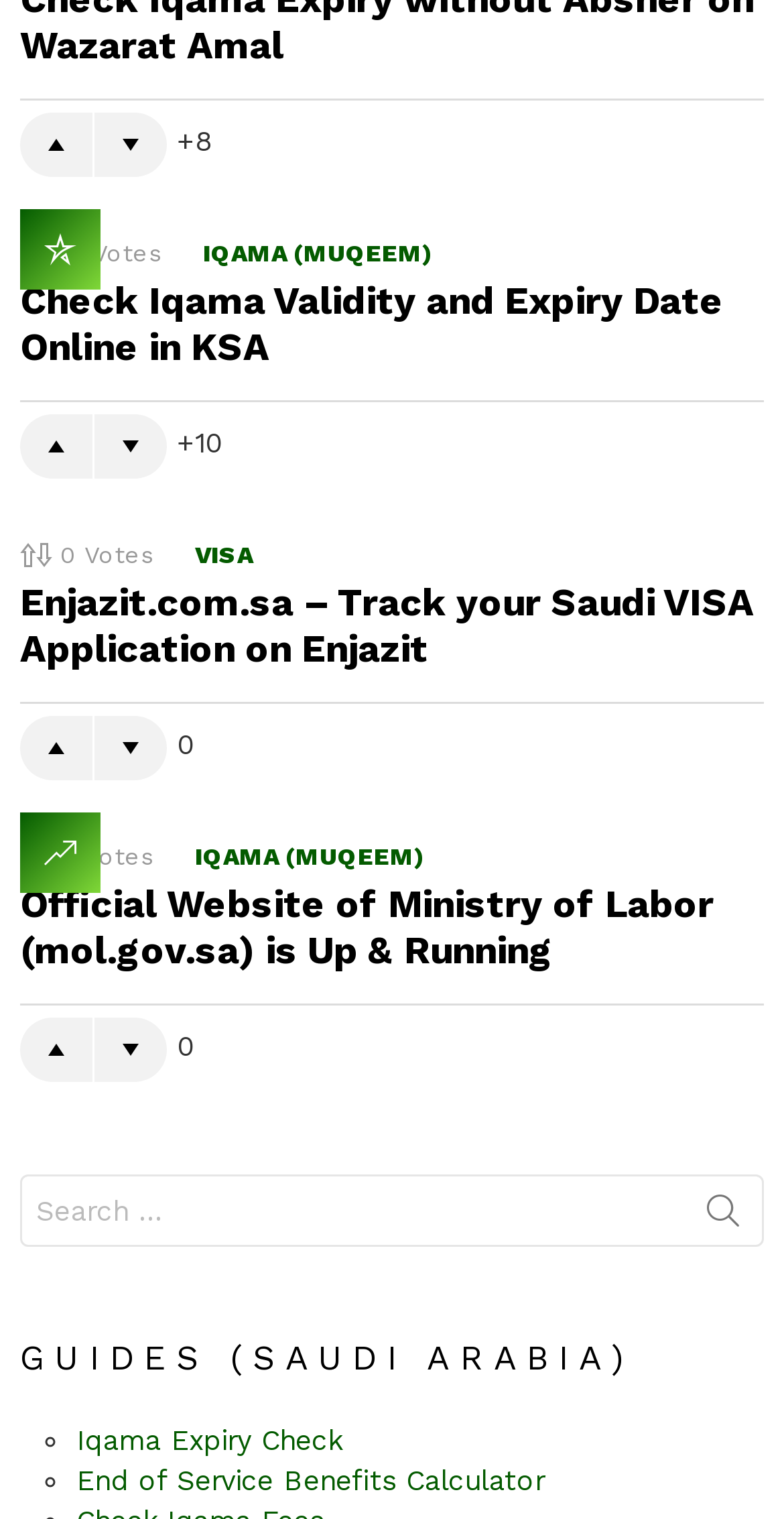What type of content is listed under 'GUIDES (SAUDI ARABIA)'?
Answer the question with a detailed explanation, including all necessary information.

The section 'GUIDES (SAUDI ARABIA)' contains a list of links, including 'Iqama Expiry Check' and 'End of Service Benefits Calculator', which suggests that this section lists links to guides related to Saudi Arabia.